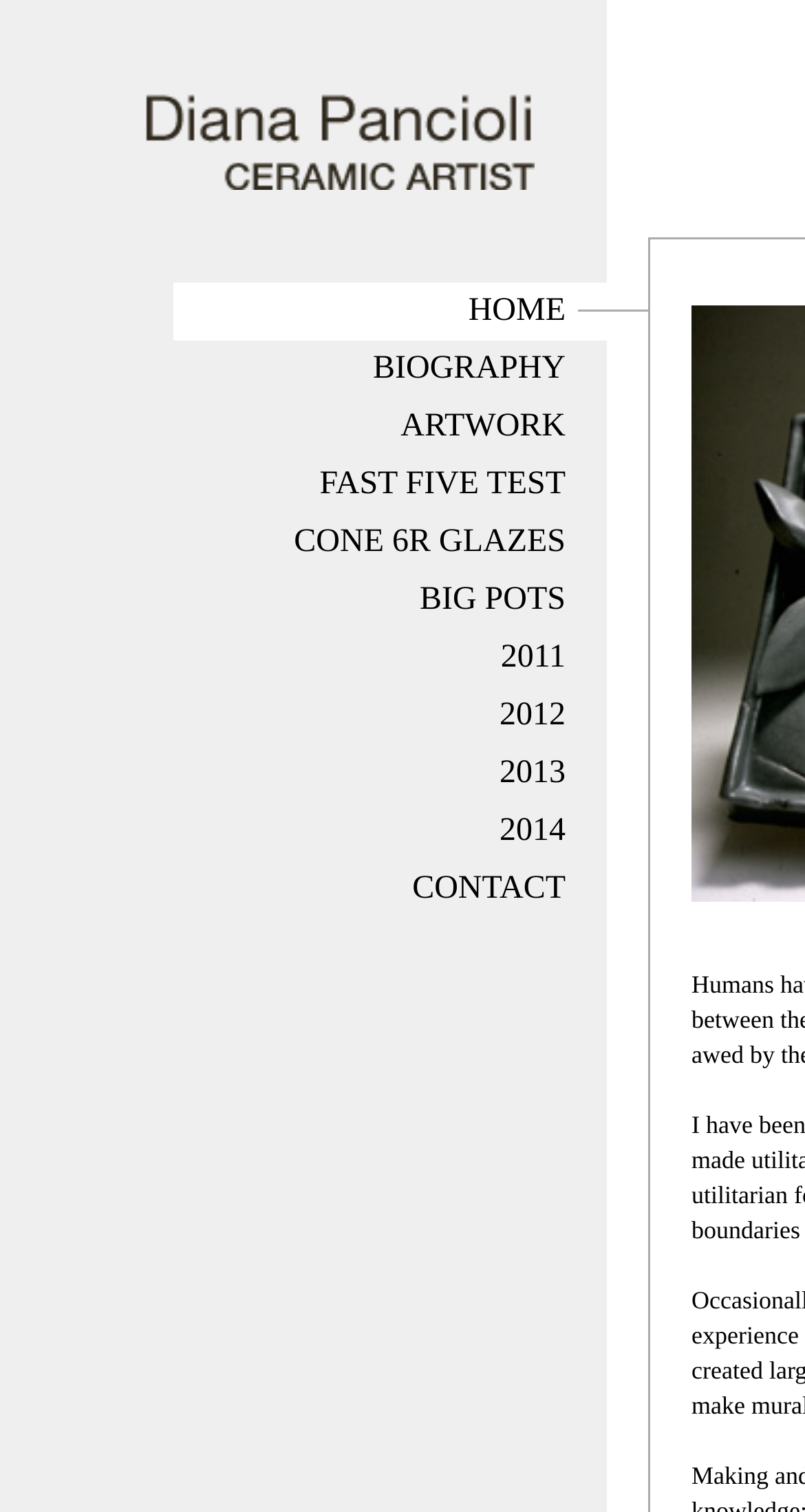Show me the bounding box coordinates of the clickable region to achieve the task as per the instruction: "view biography".

[0.215, 0.225, 0.754, 0.263]